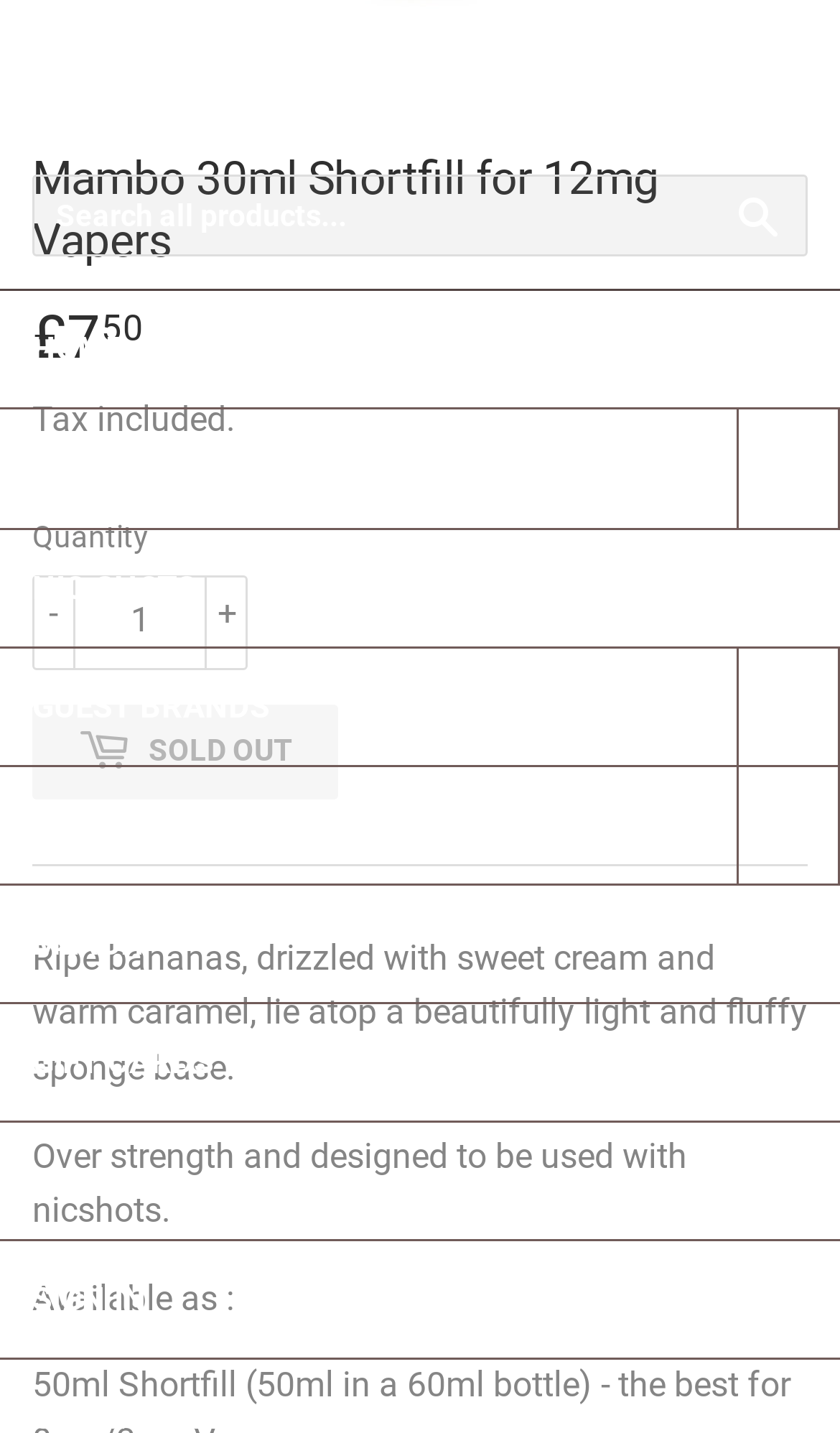Given the webpage screenshot, identify the bounding box of the UI element that matches this description: "Blog".

[0.0, 0.783, 1.0, 0.865]